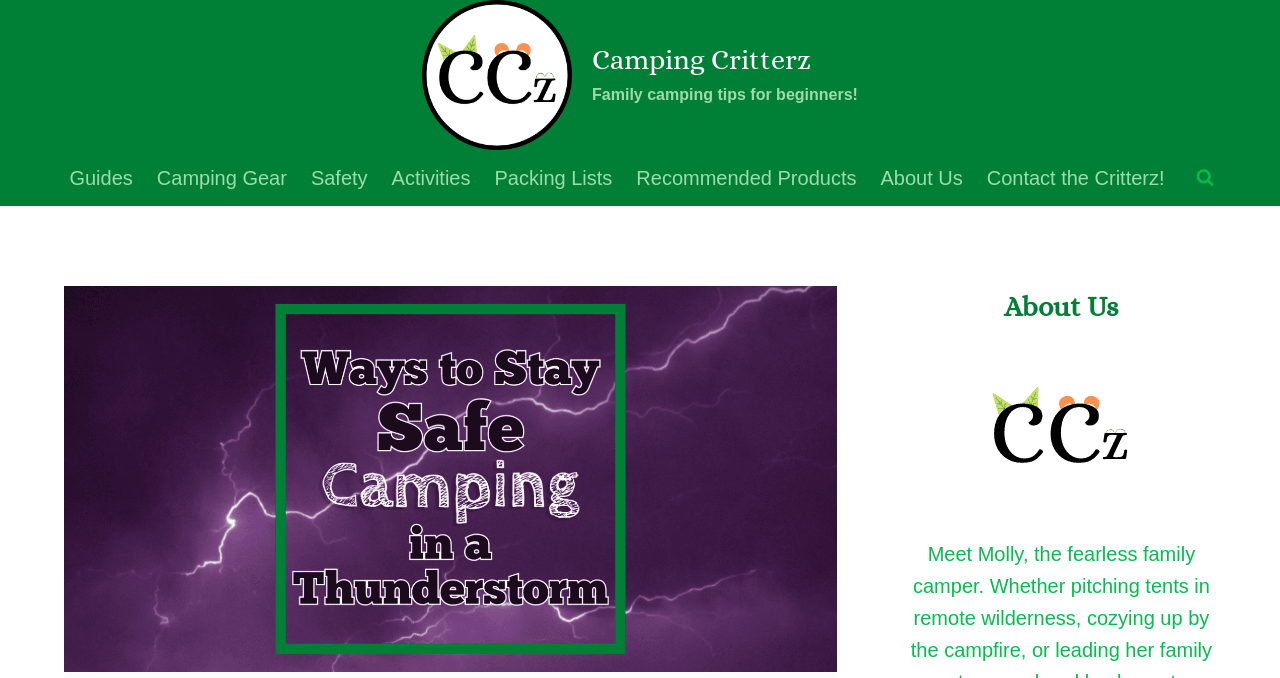Locate the bounding box coordinates of the area to click to fulfill this instruction: "Click the Camping Critterz logo". The bounding box should be presented as four float numbers between 0 and 1, in the order [left, top, right, bottom].

[0.33, 0.0, 0.447, 0.221]